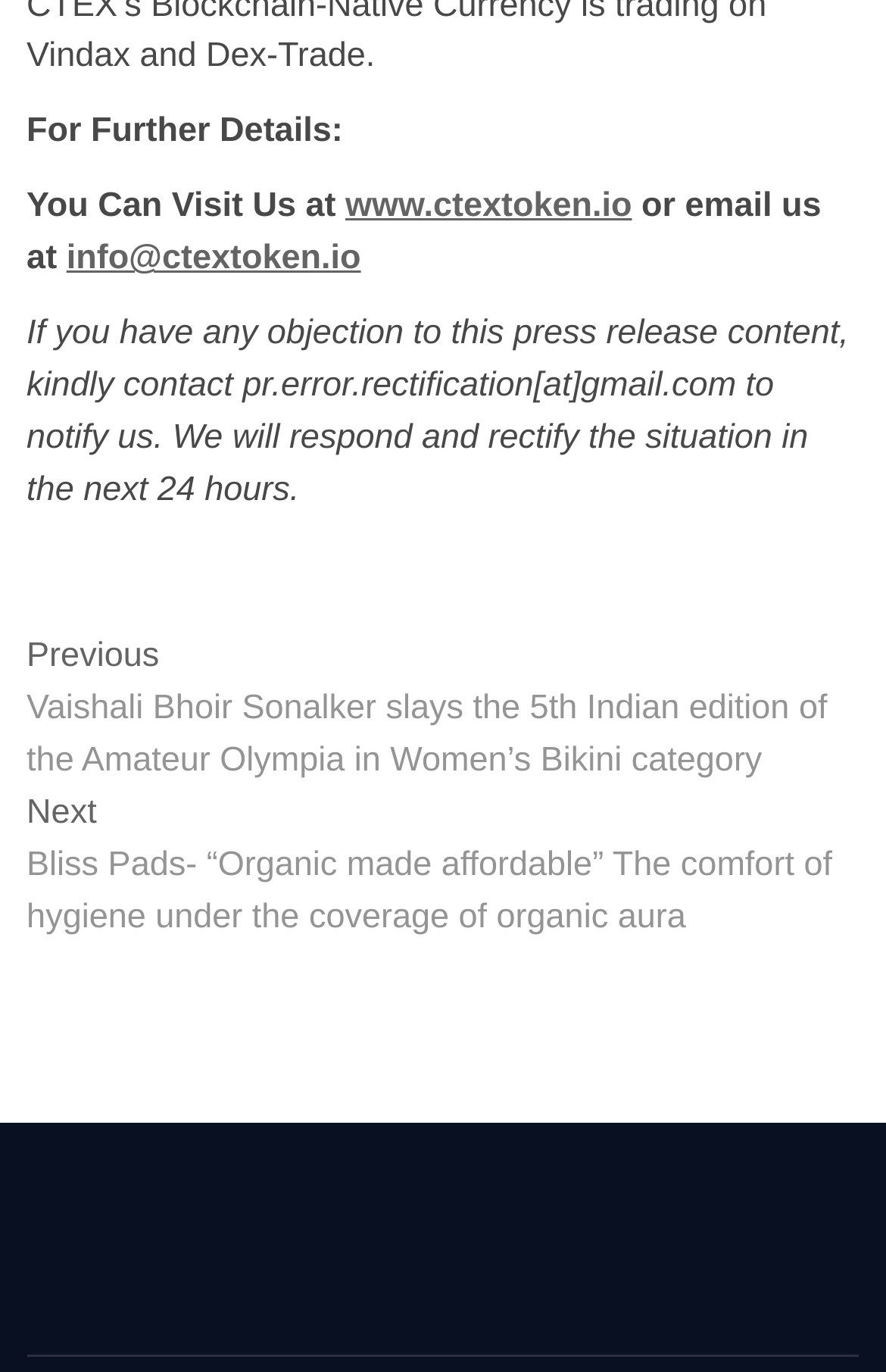Please respond in a single word or phrase: 
What is the email address to contact for information?

info@ctextoken.io